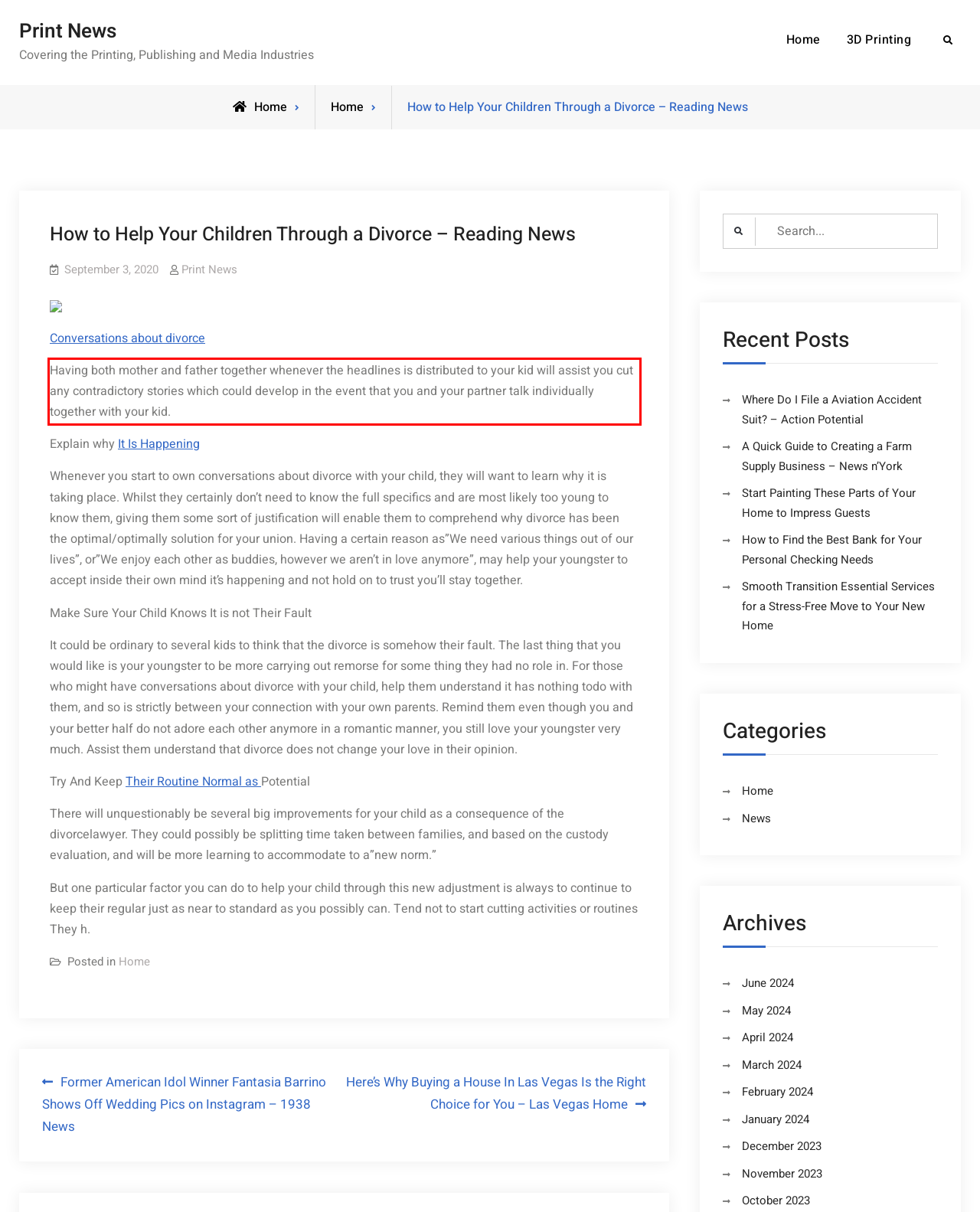Given a webpage screenshot, locate the red bounding box and extract the text content found inside it.

Having both mother and father together whenever the headlines is distributed to your kid will assist you cut any contradictory stories which could develop in the event that you and your partner talk individually together with your kid.